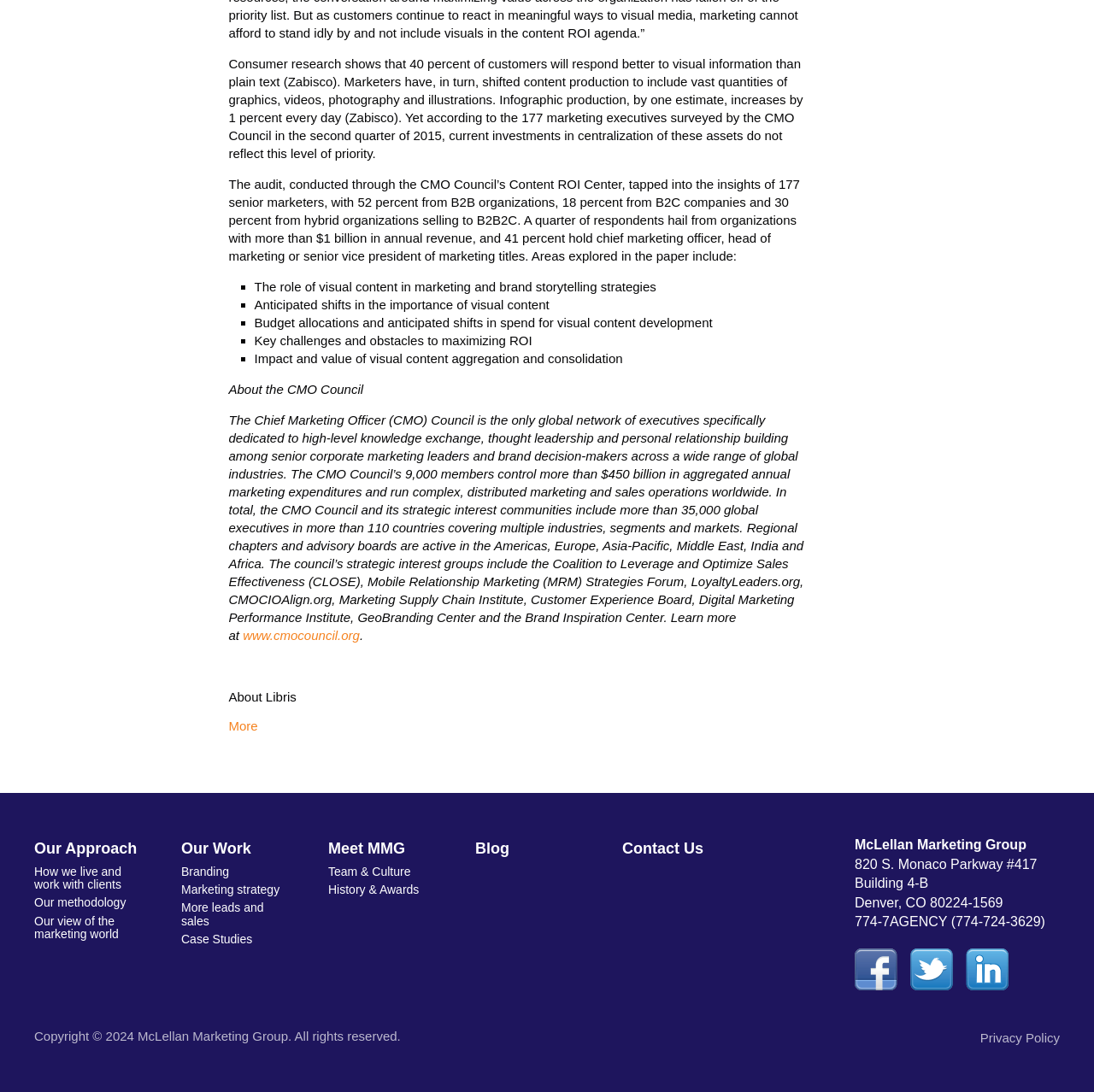Locate the bounding box coordinates of the element that needs to be clicked to carry out the instruction: "Explore the company's approach". The coordinates should be given as four float numbers ranging from 0 to 1, i.e., [left, top, right, bottom].

[0.031, 0.766, 0.15, 0.79]